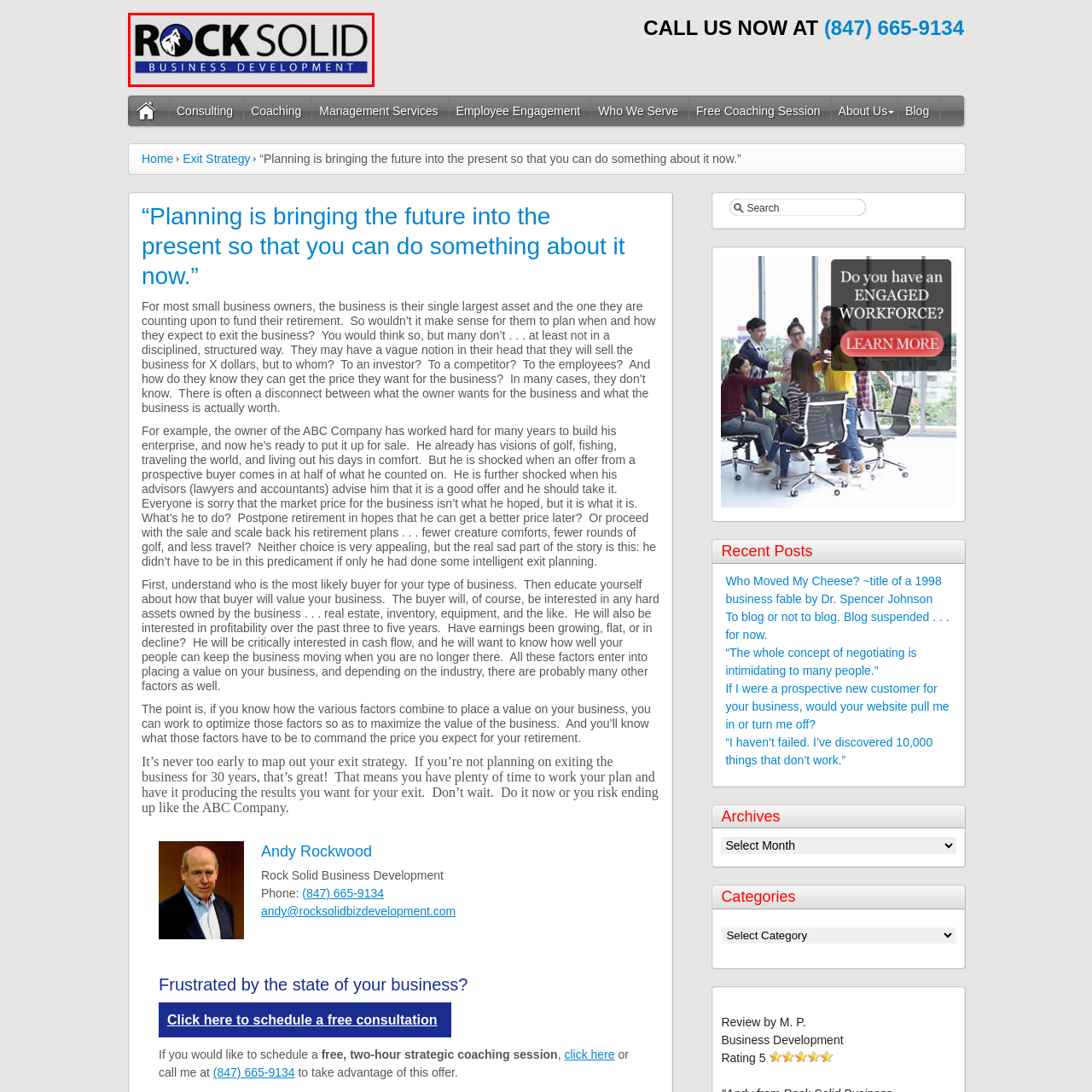Please concentrate on the part of the image enclosed by the red bounding box and answer the following question in detail using the information visible: What is the focus of the consulting firm?

The text 'BUSINESS DEVELOPMENT' in the logo indicates the firm's focus on growth and strategy for business clients, which is the primary service offered by Rock Solid Business Development.